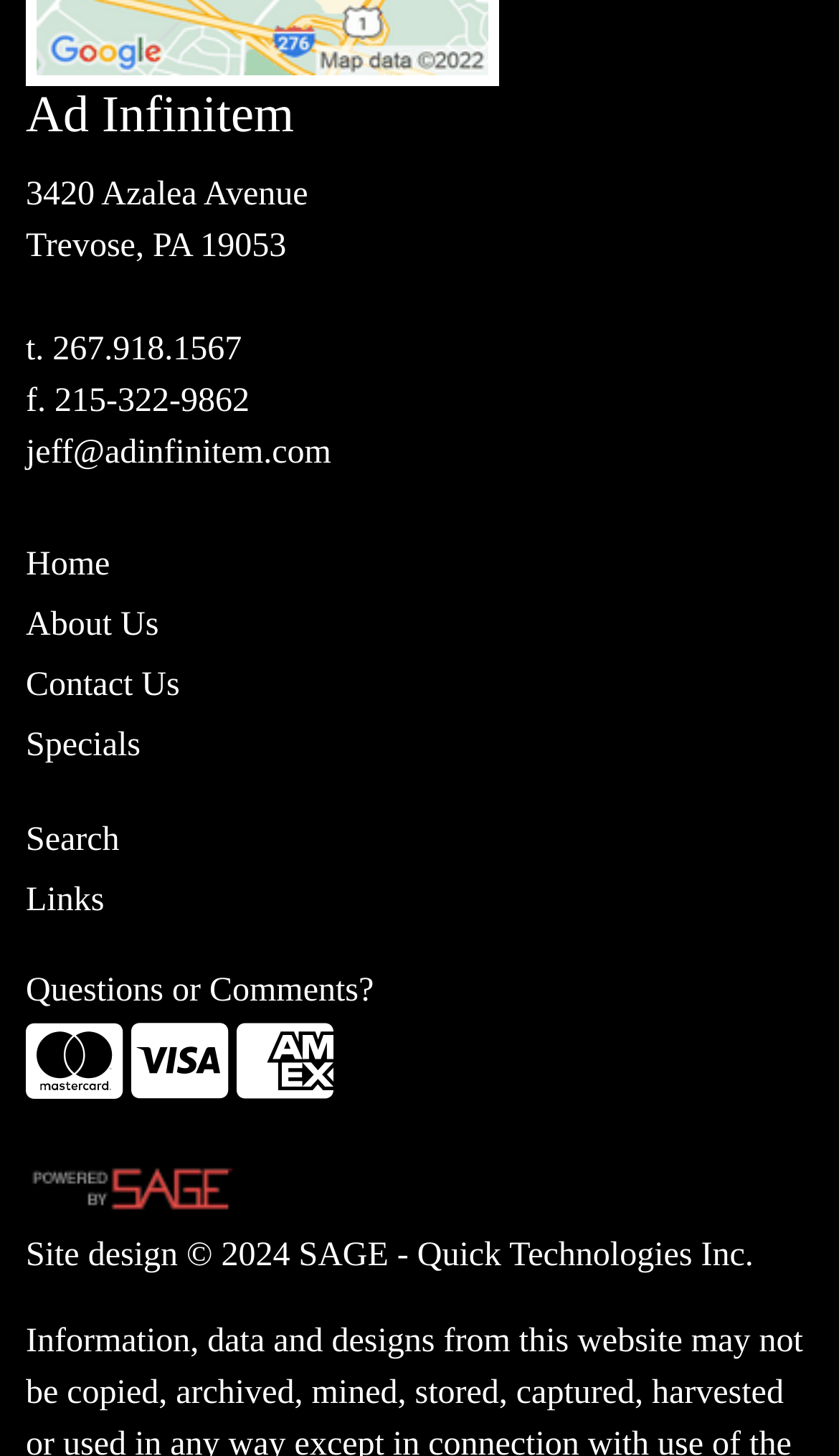Please specify the bounding box coordinates of the clickable section necessary to execute the following command: "View 'Specials'".

[0.031, 0.492, 0.969, 0.533]